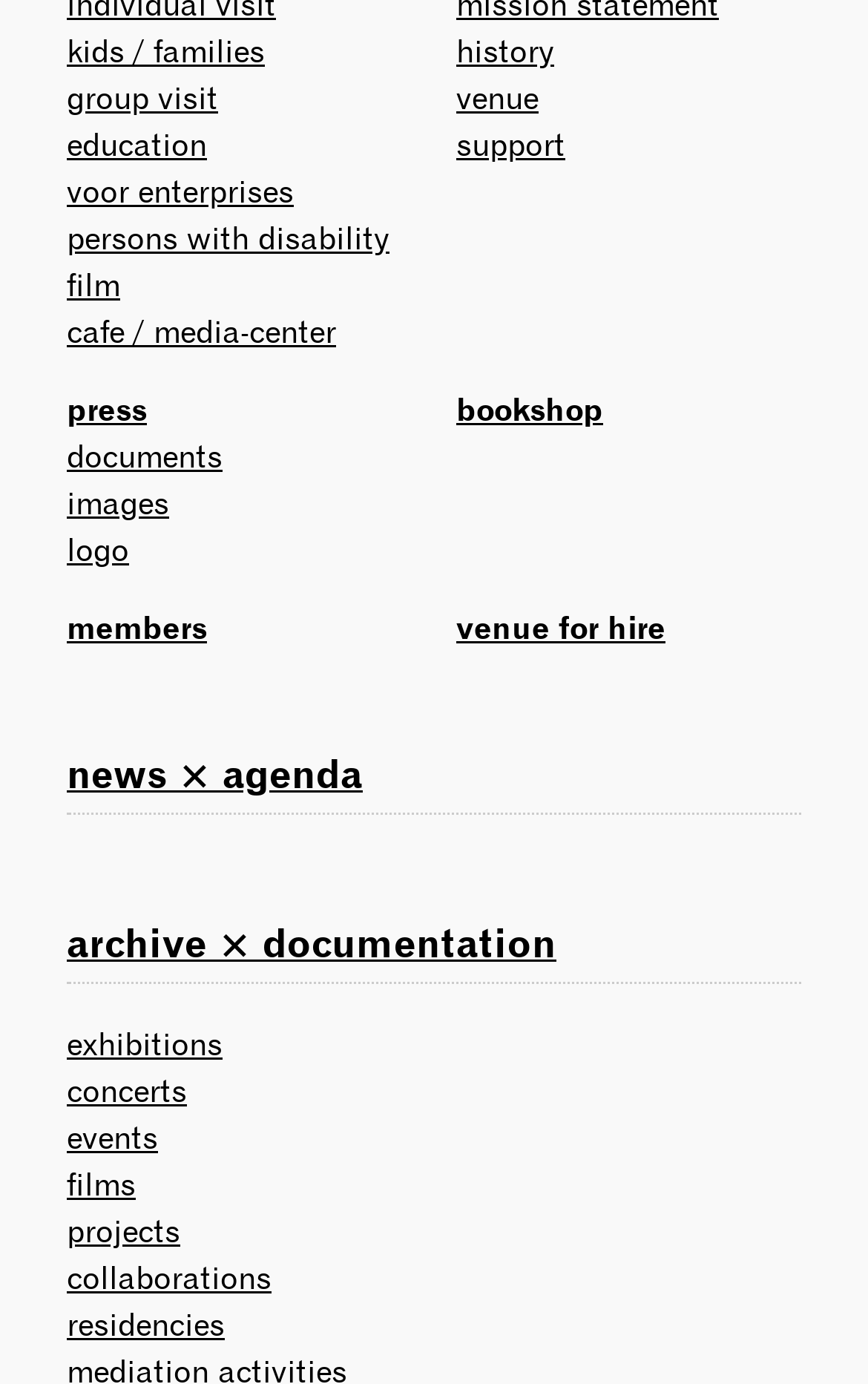Determine the bounding box coordinates of the clickable region to carry out the instruction: "Select the 'NEWS' menu item".

None